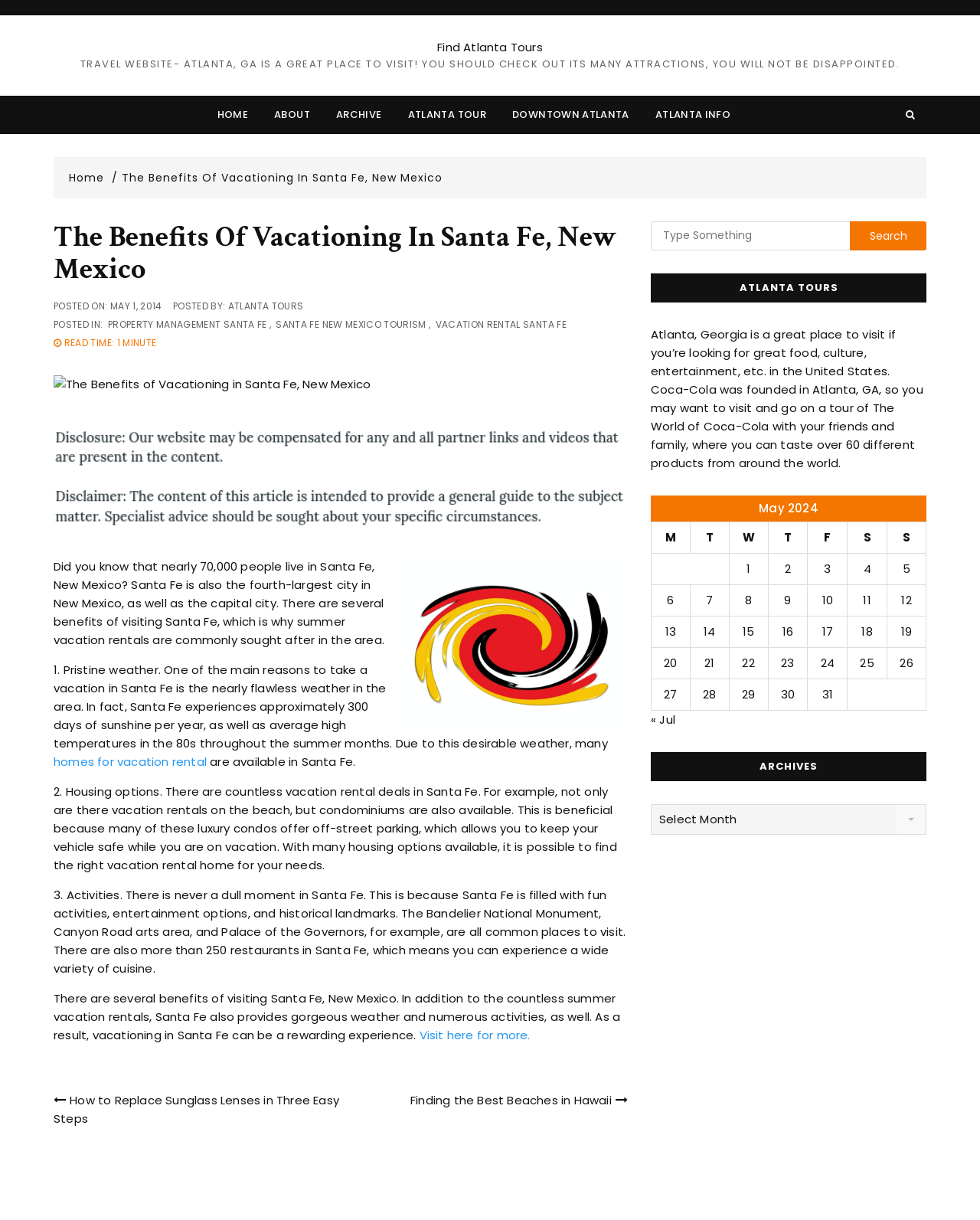Identify the bounding box coordinates of the specific part of the webpage to click to complete this instruction: "Visit the 'ATLANTA TOUR' page".

[0.404, 0.078, 0.508, 0.11]